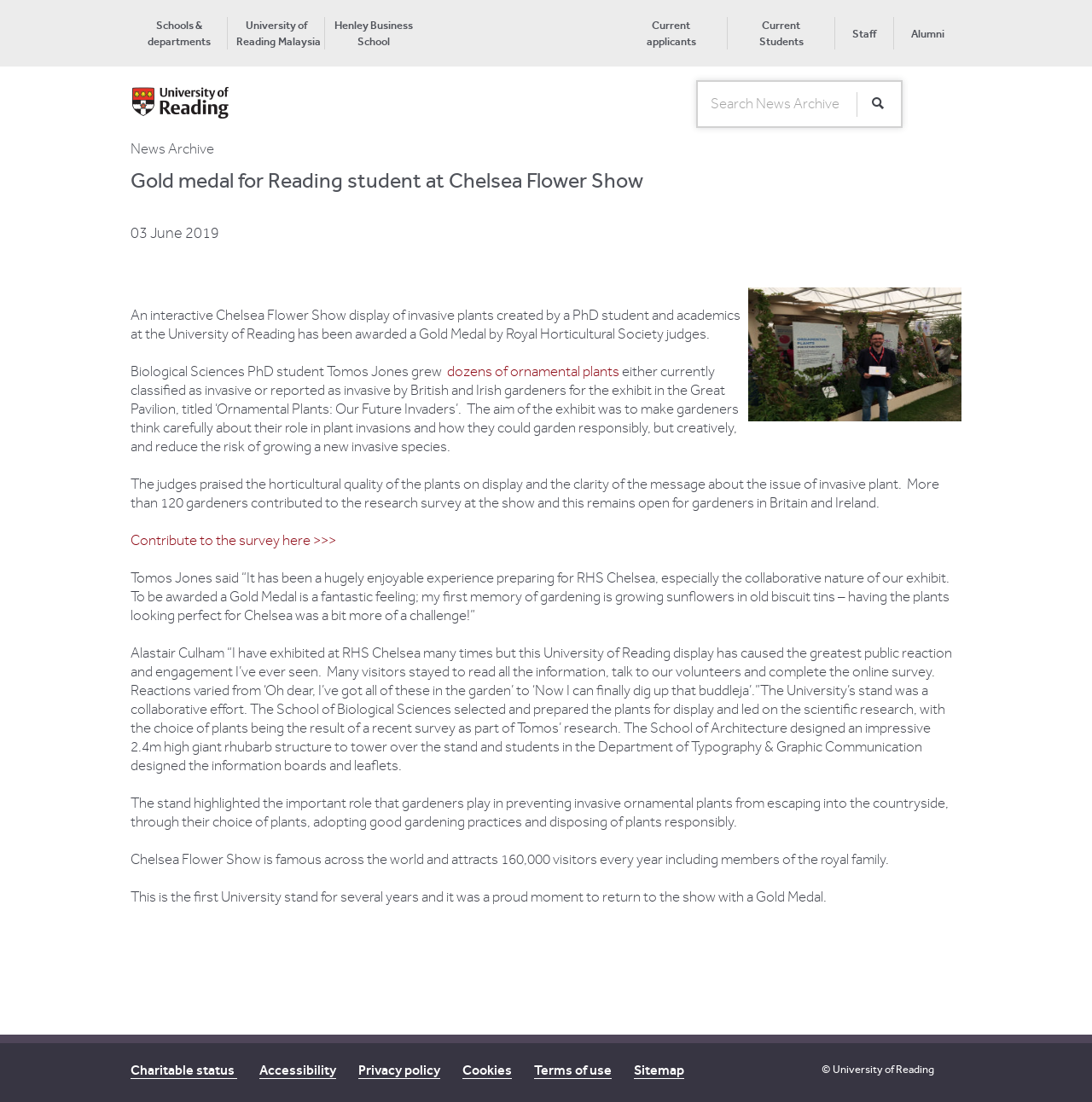What is the award won by the University of Reading student?
Look at the image and answer with only one word or phrase.

Gold Medal